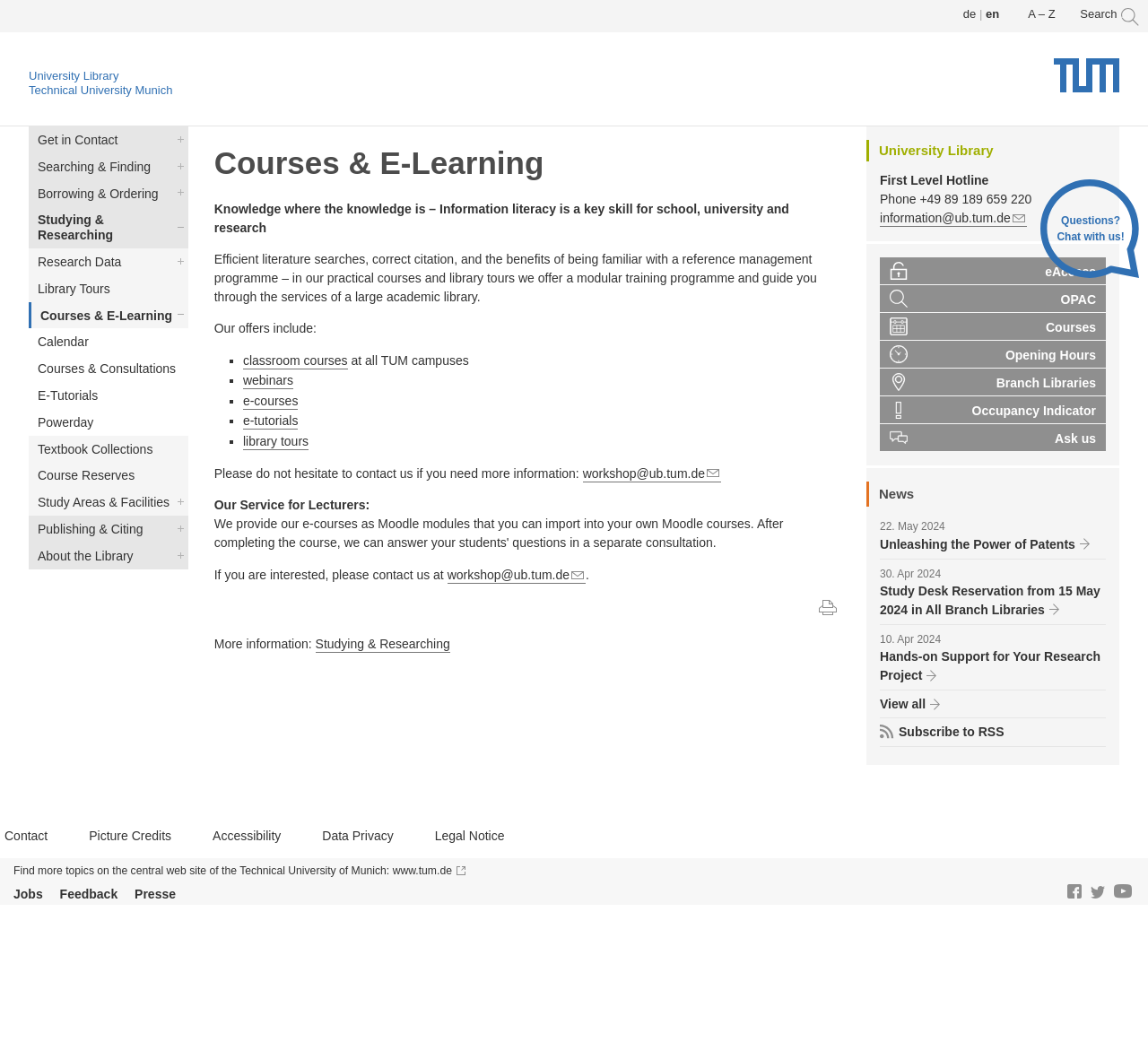How many news items are displayed on the webpage?
Based on the image, answer the question in a detailed manner.

I found the answer by looking at the complementary element with the bounding box coordinates [0.755, 0.449, 0.975, 0.734] which contains three news items.